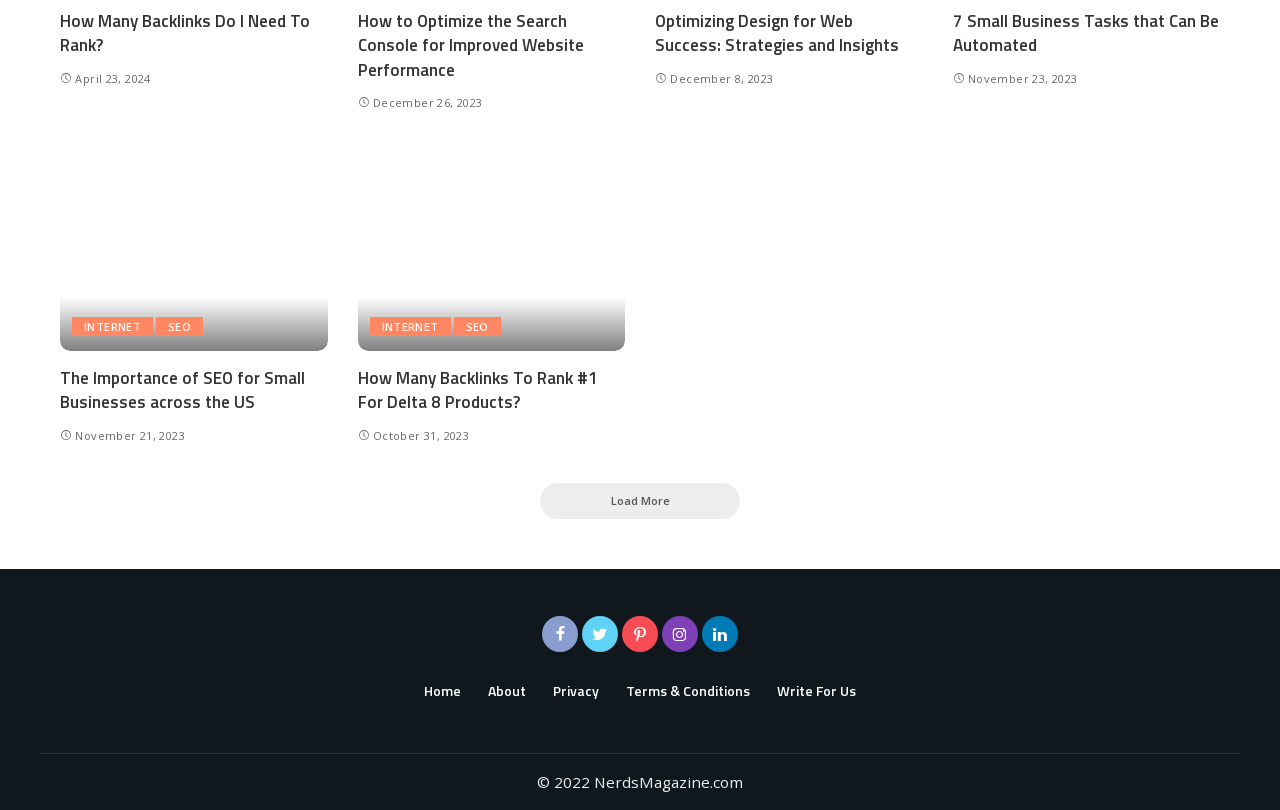How many links are there in the footer section?
Provide a short answer using one word or a brief phrase based on the image.

6